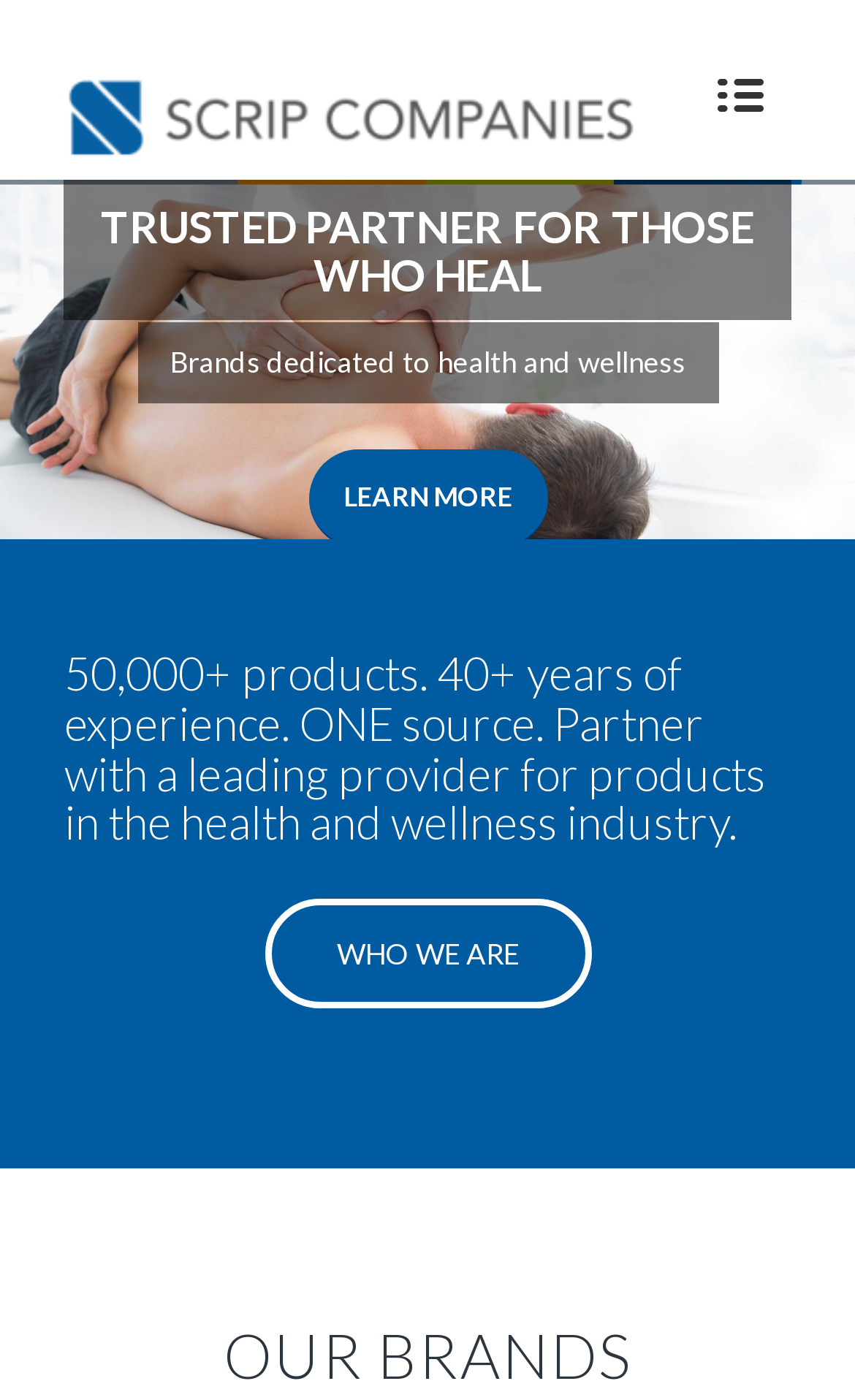Using the information in the image, give a comprehensive answer to the question: 
What is the name of the section that lists the brands?

I found this information by looking at the heading element at the bottom of the page, which says 'OUR BRANDS'. This suggests that this section is dedicated to listing the brands.